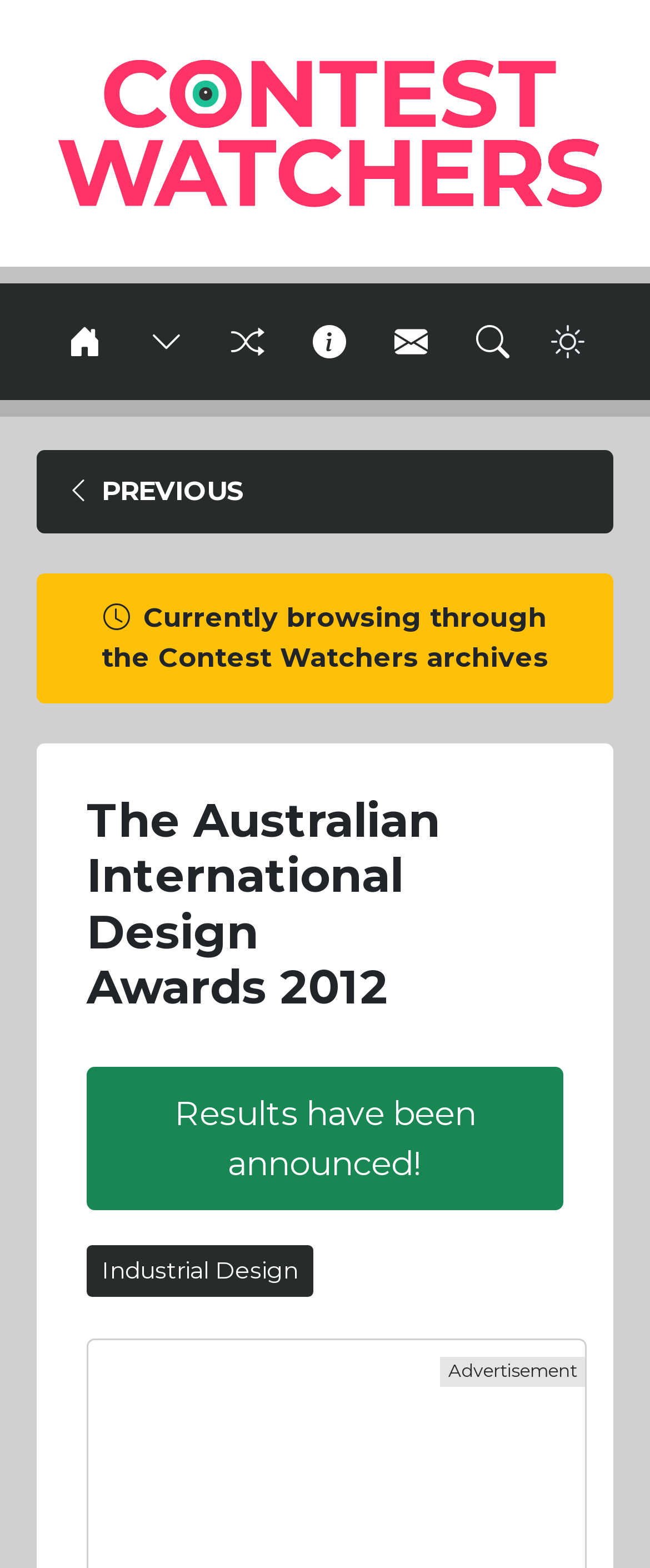Refer to the image and offer a detailed explanation in response to the question: Is the contest still open?

I found the answer by looking at the 'Contest Status' section, which says 'Results have been announced!', indicating that the contest is no longer open.